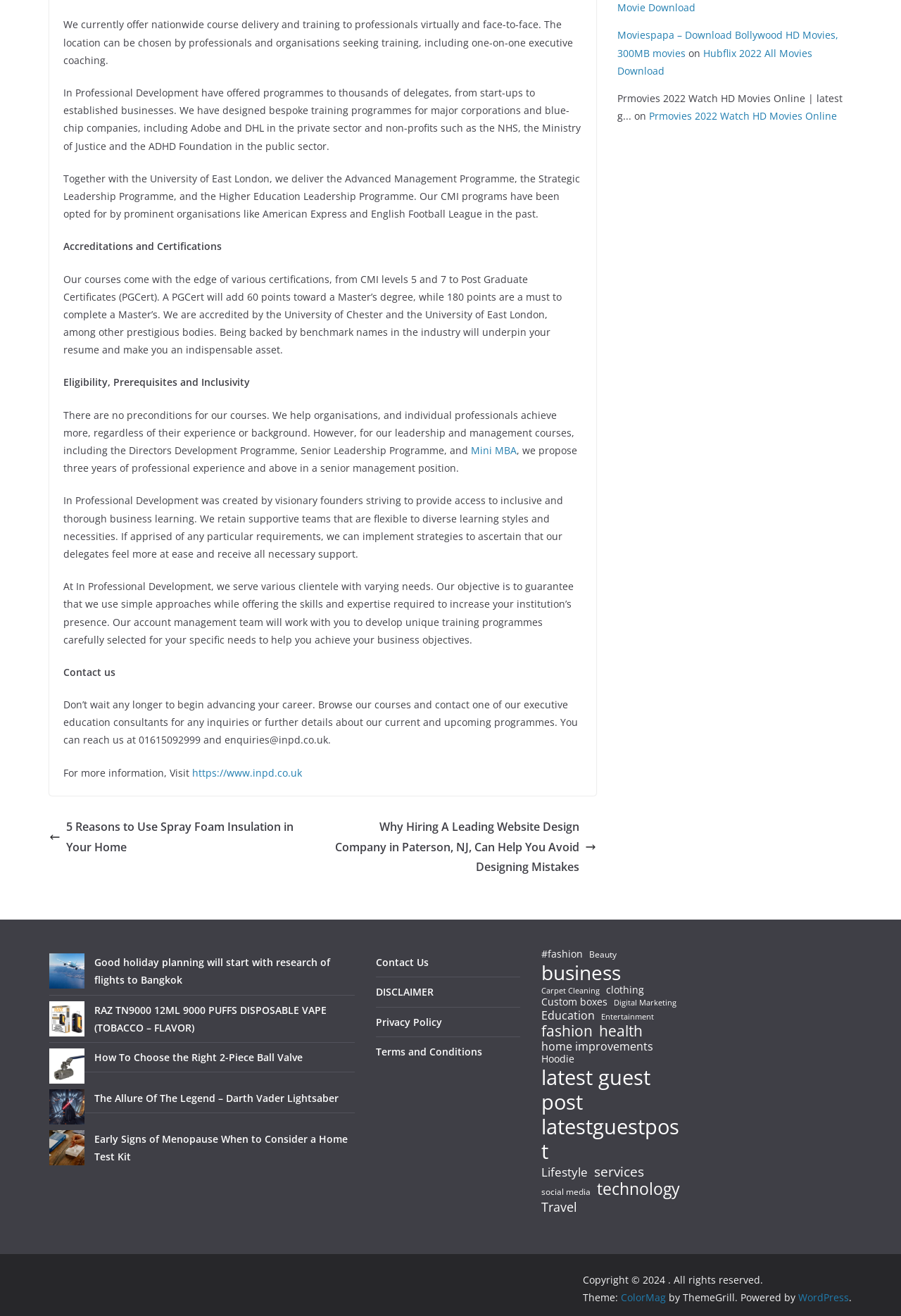What is the minimum experience required for the leadership and management courses?
Please answer the question as detailed as possible.

According to the webpage, the company proposes three years of professional experience and above in a senior management position for their leadership and management courses, including the Directors Development Programme and the Senior Leadership Programme.